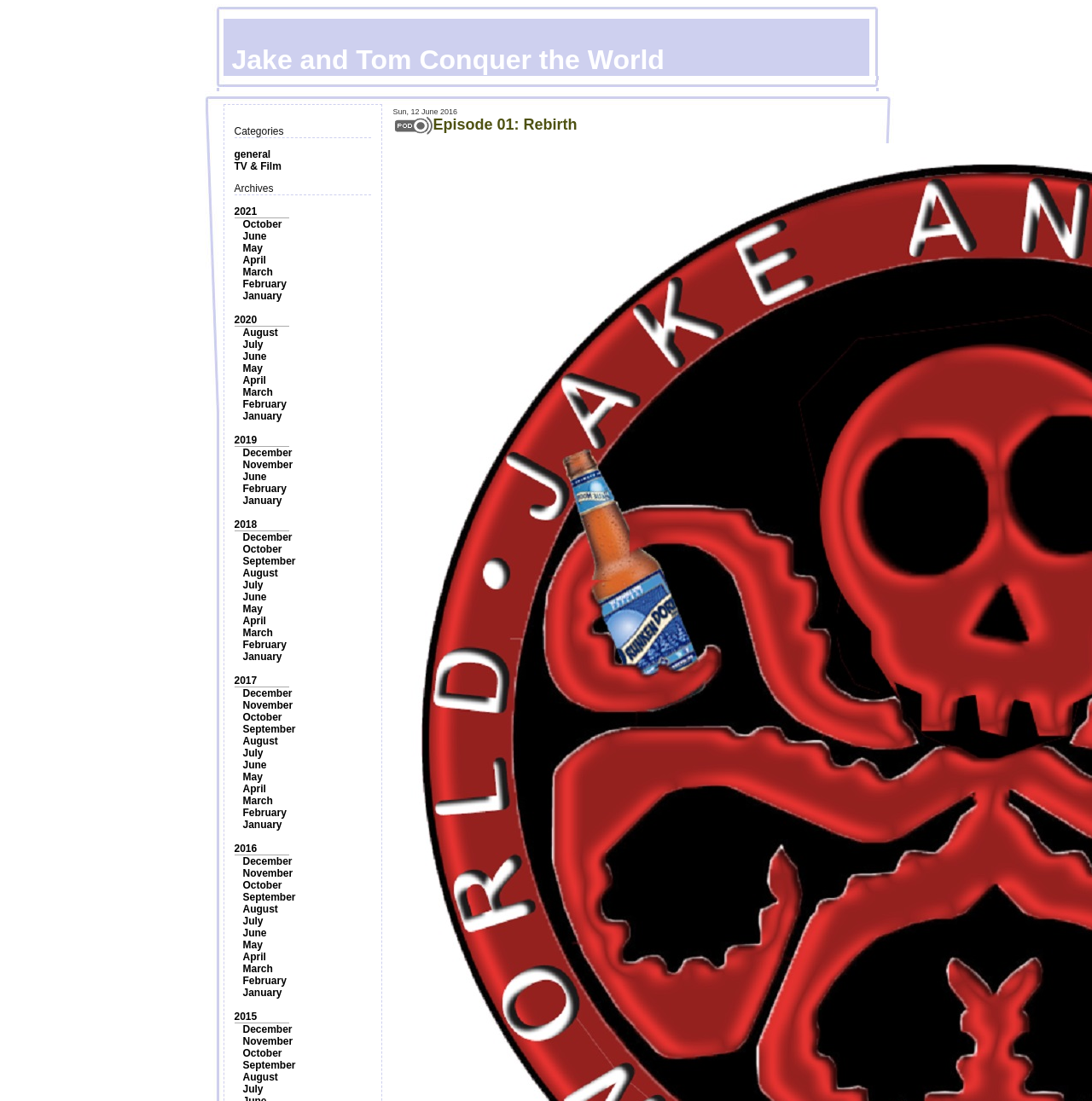Determine the coordinates of the bounding box that should be clicked to complete the instruction: "Explore the archives for October". The coordinates should be represented by four float numbers between 0 and 1: [left, top, right, bottom].

[0.222, 0.198, 0.258, 0.209]